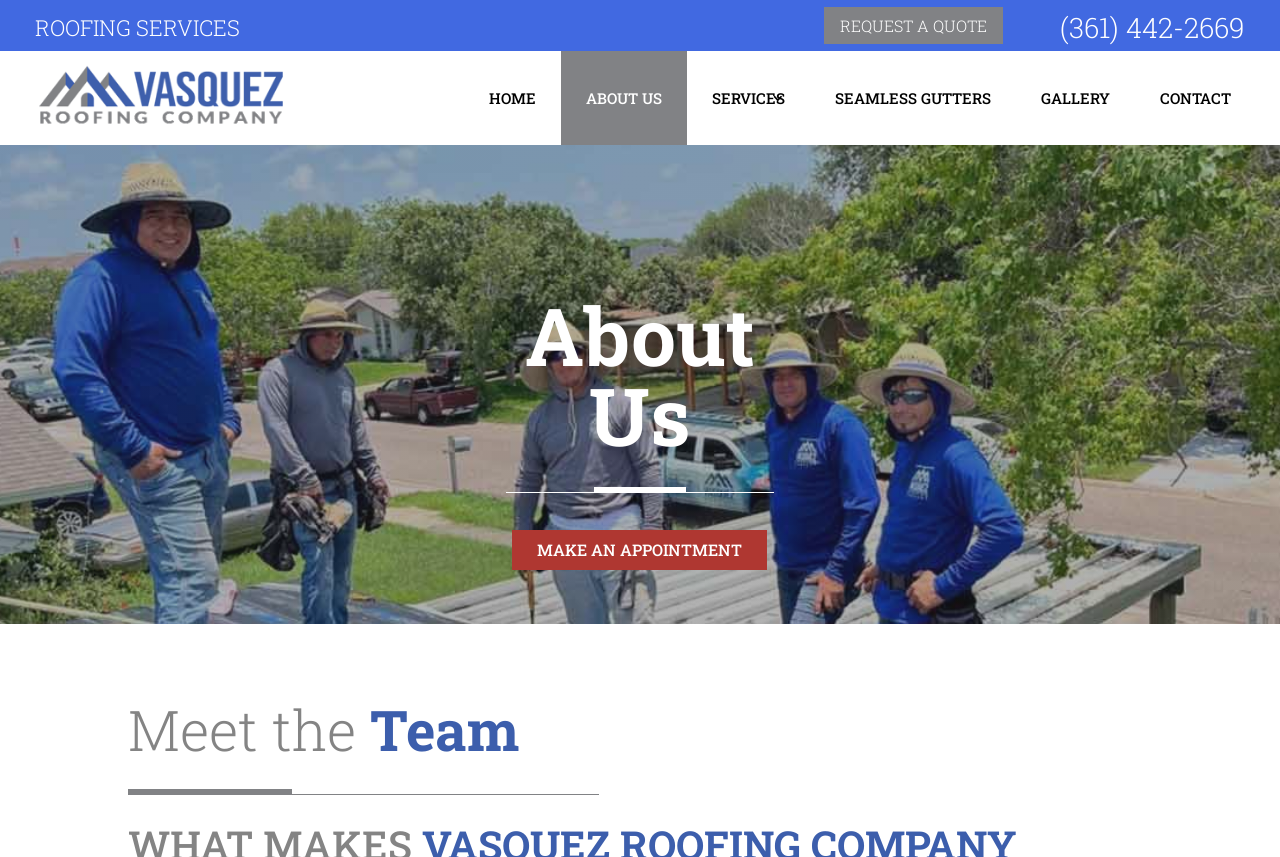How many links are in the top navigation menu?
Based on the image, provide your answer in one word or phrase.

6